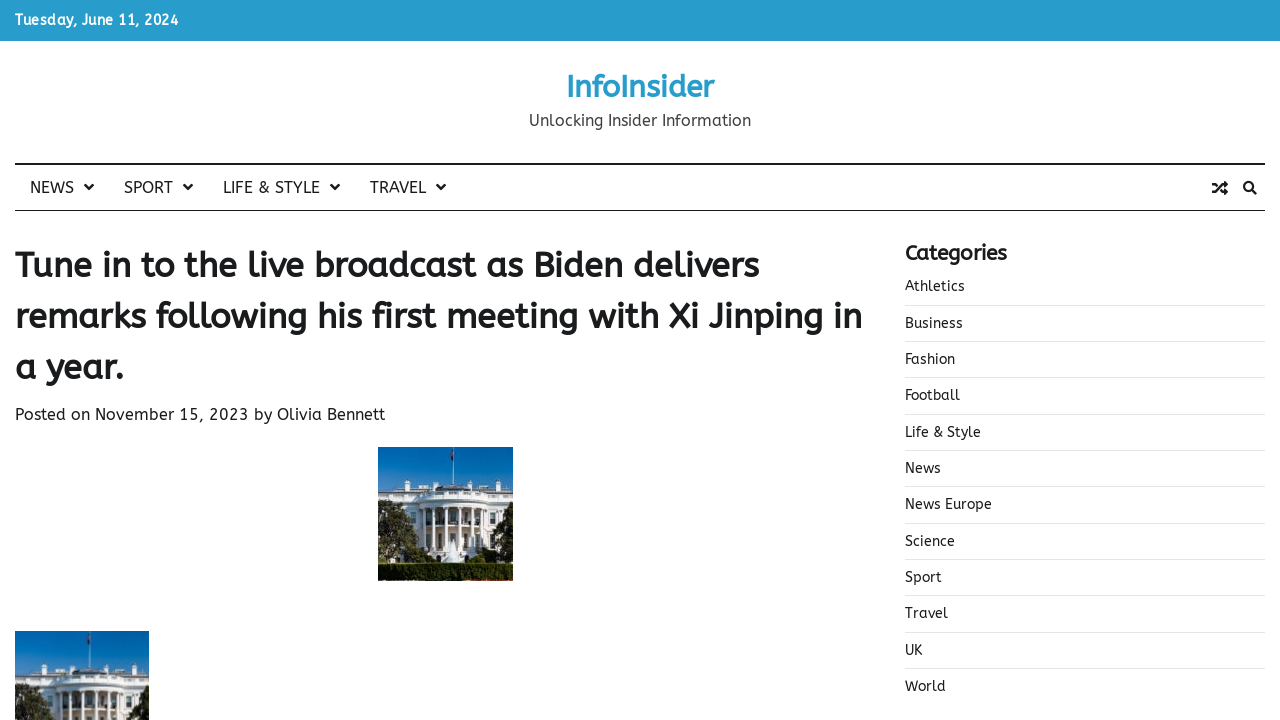Provide a brief response to the question below using one word or phrase:
What is the icon represented by ''?

Unknown